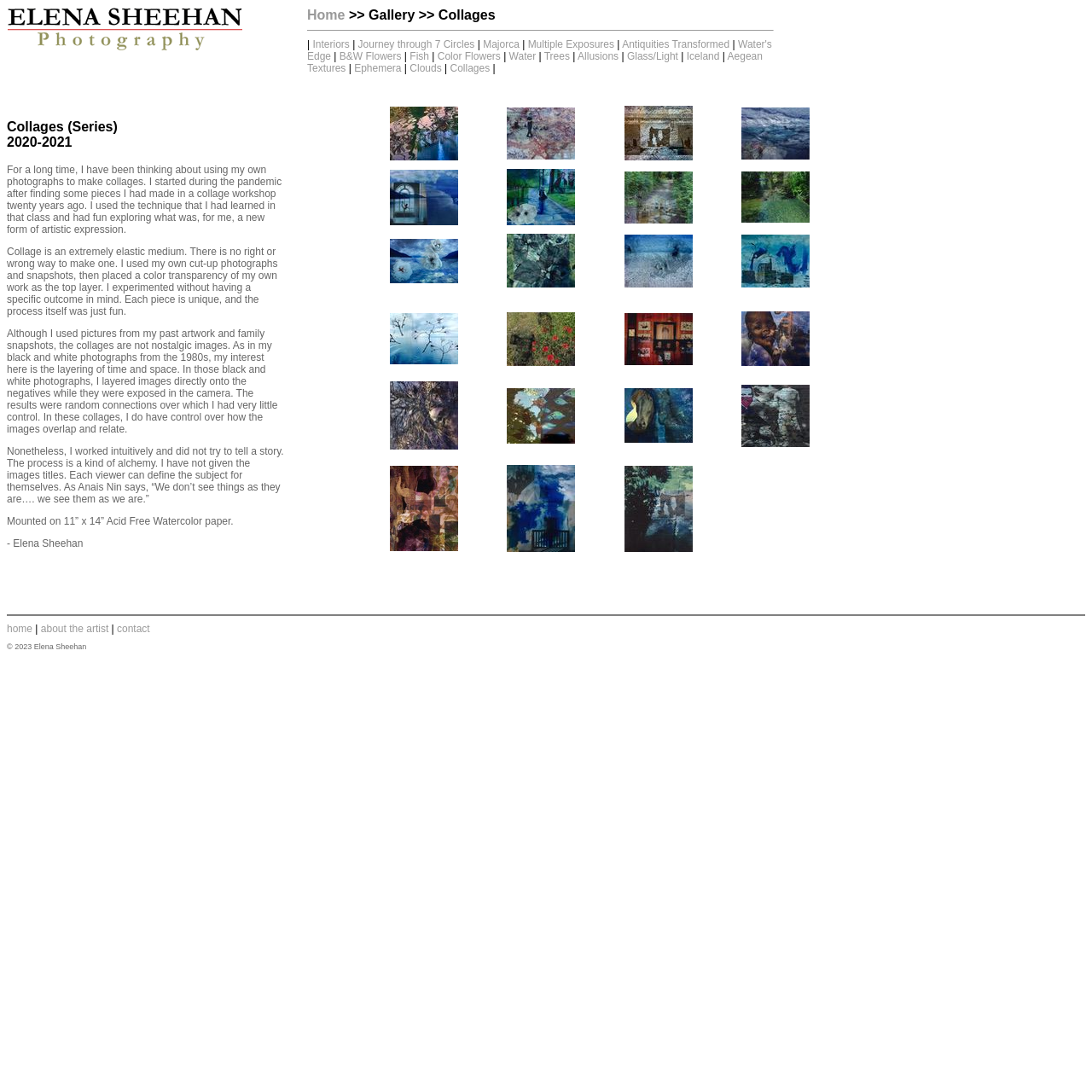Please pinpoint the bounding box coordinates for the region I should click to adhere to this instruction: "Explore the Collages series".

[0.412, 0.057, 0.449, 0.068]